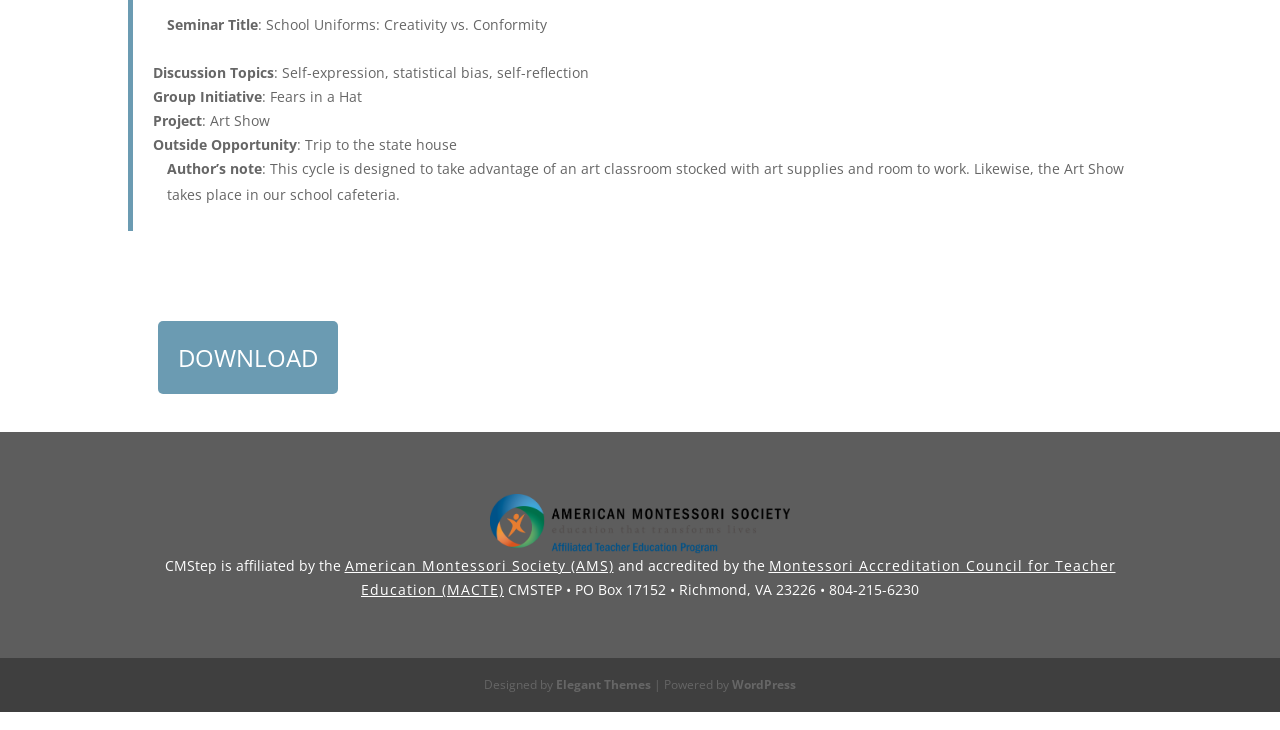Identify the coordinates of the bounding box for the element described below: "Metaphysics.com". Return the coordinates as four float numbers between 0 and 1: [left, top, right, bottom].

None